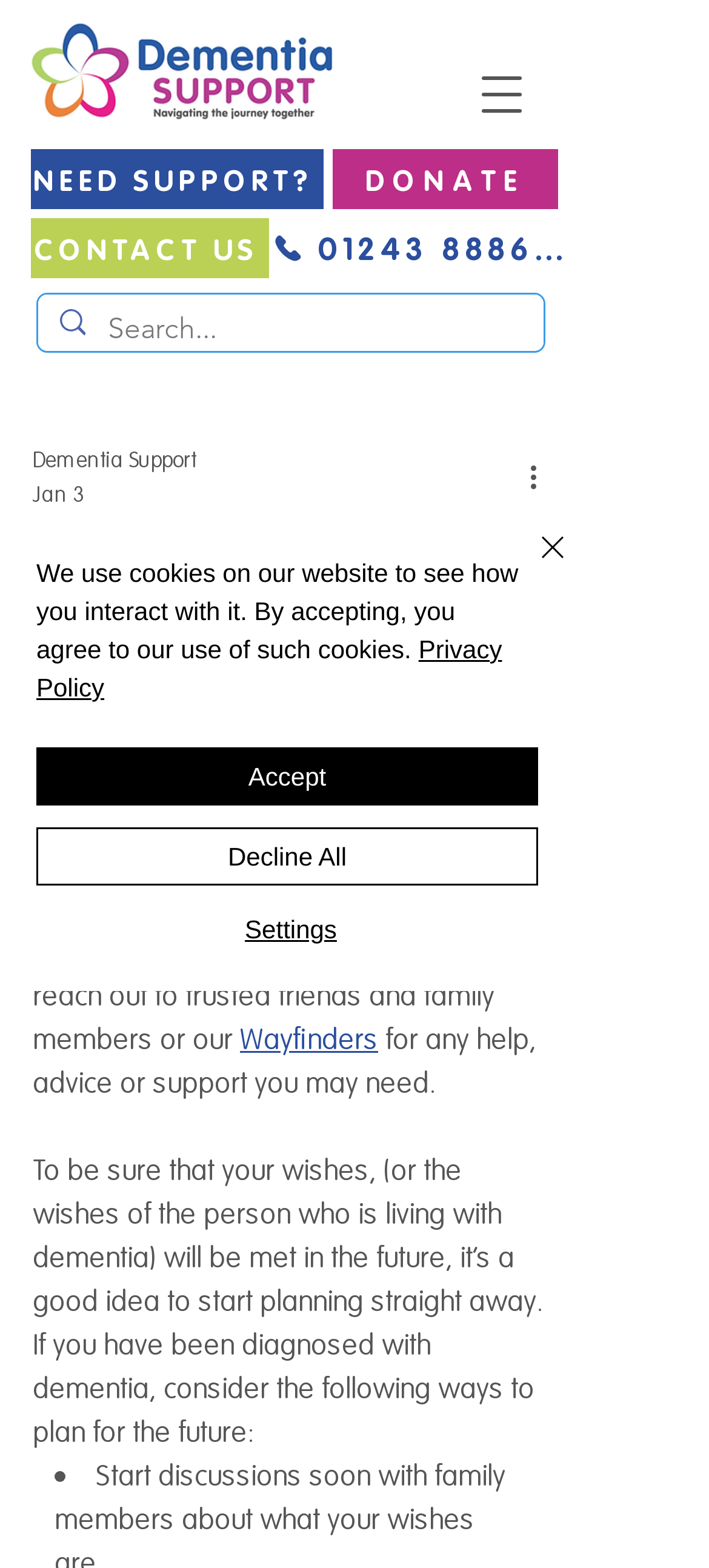How many ways are suggested to plan for the future?
From the details in the image, provide a complete and detailed answer to the question.

The webpage suggests at least one way to plan for the future with dementia, which is mentioned in the paragraph of text that starts with 'To be sure that your wishes...'. The text lists several ways to plan for the future, but the exact number is not specified.